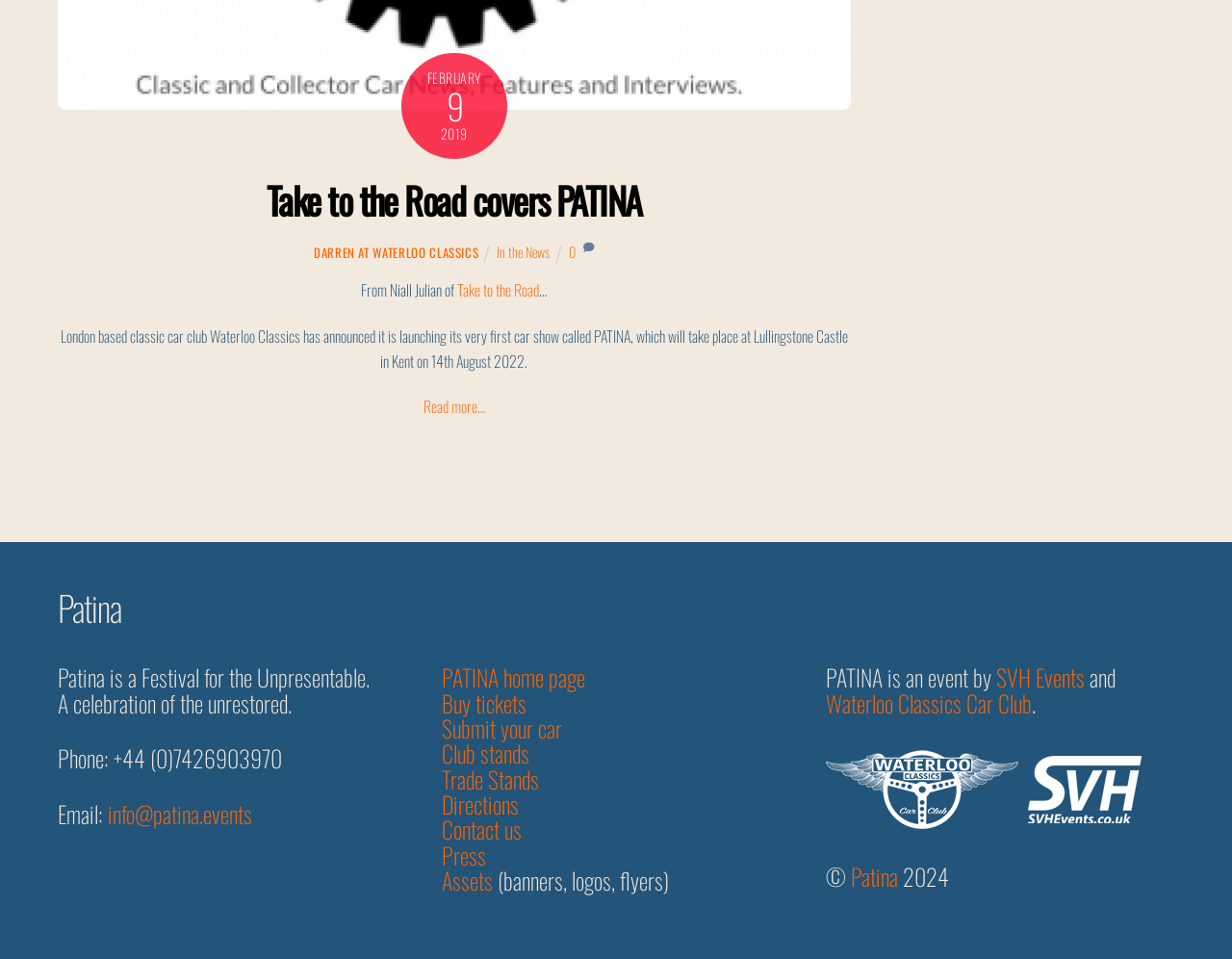Provide your answer in one word or a succinct phrase for the question: 
What is the theme of the PATINA festival?

Celebration of the unrestored